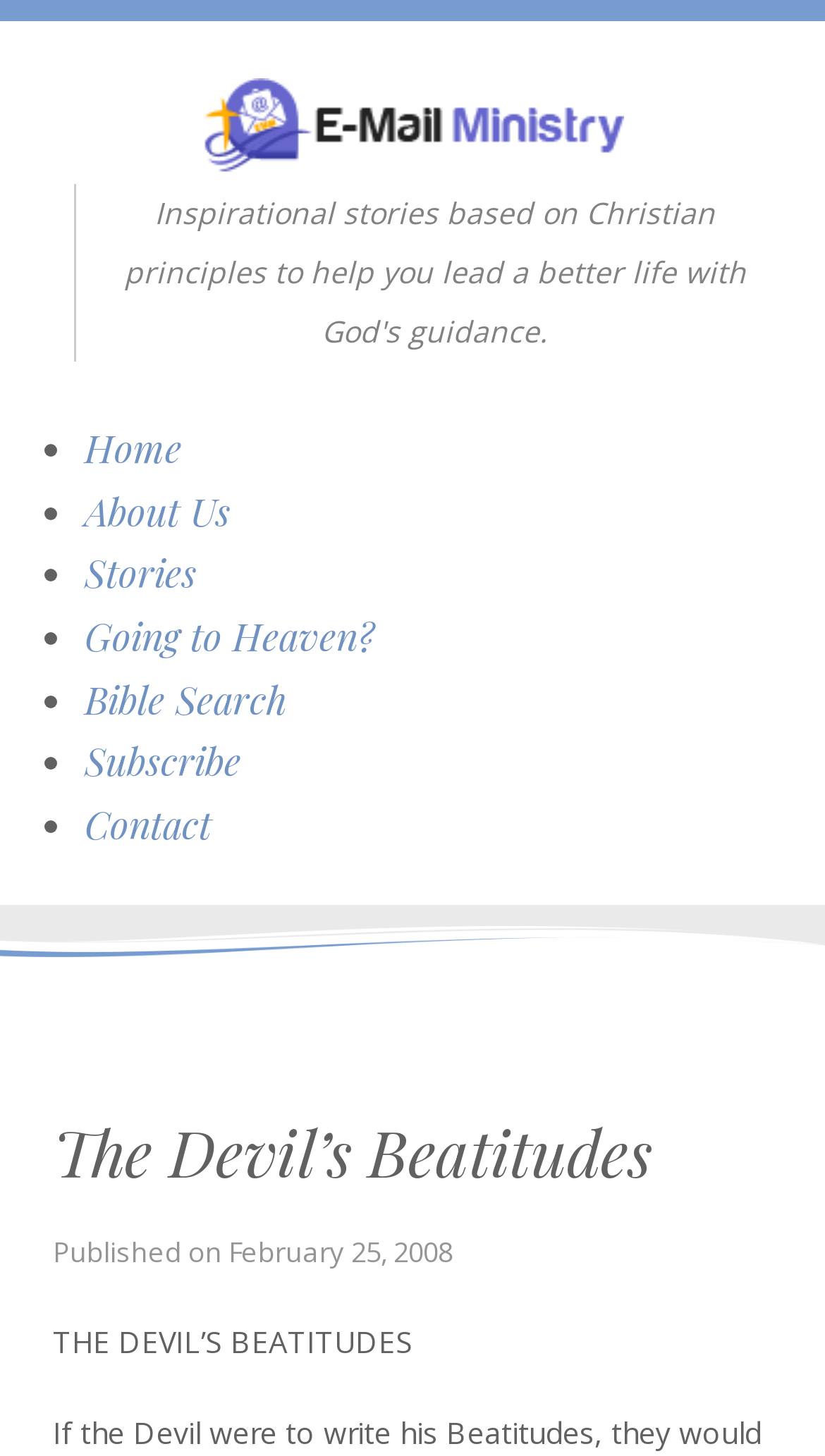Respond with a single word or short phrase to the following question: 
What is the shape of the image at the top of the webpage?

Curve